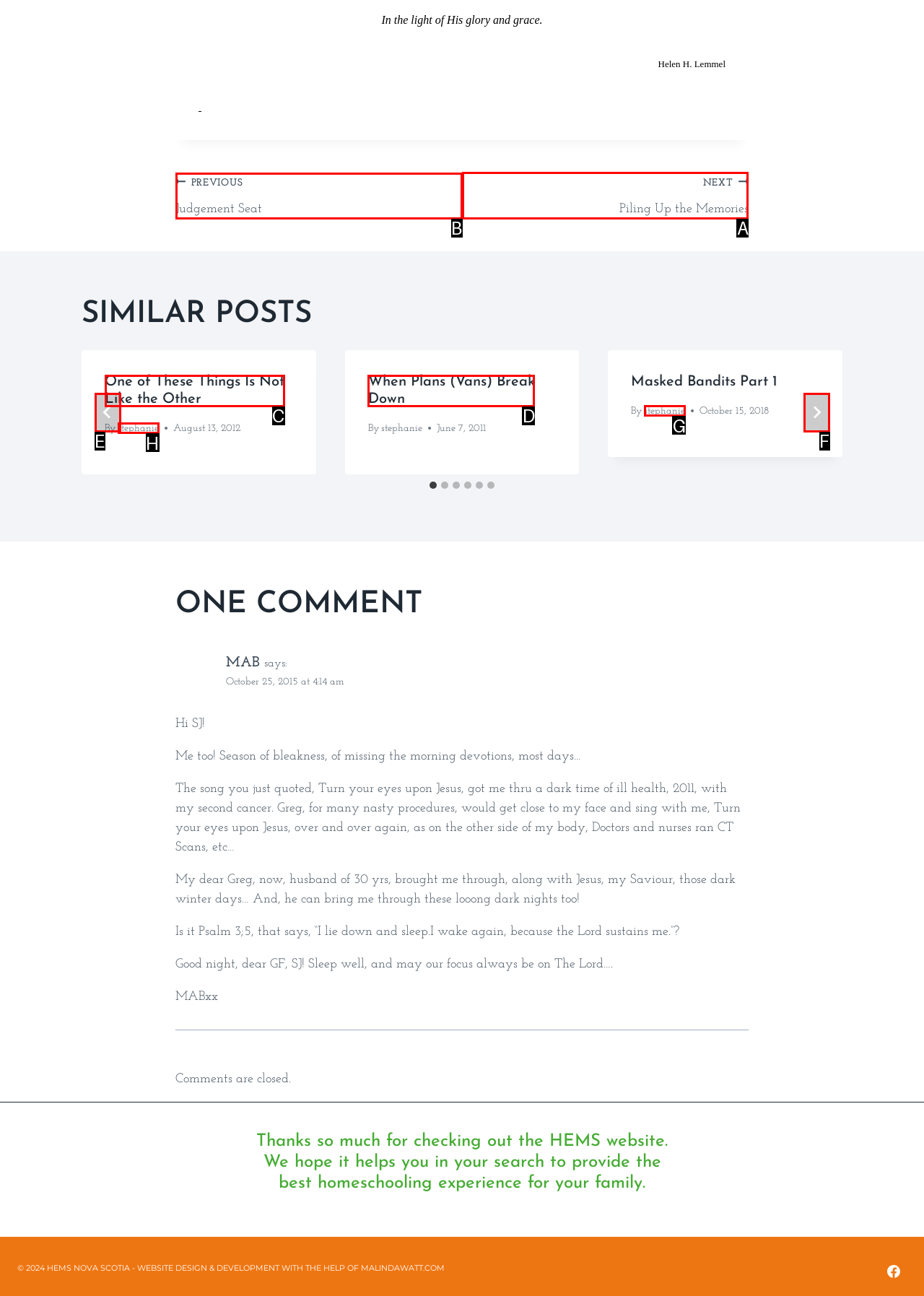Identify the HTML element that should be clicked to accomplish the task: Click the 'Home' link
Provide the option's letter from the given choices.

None